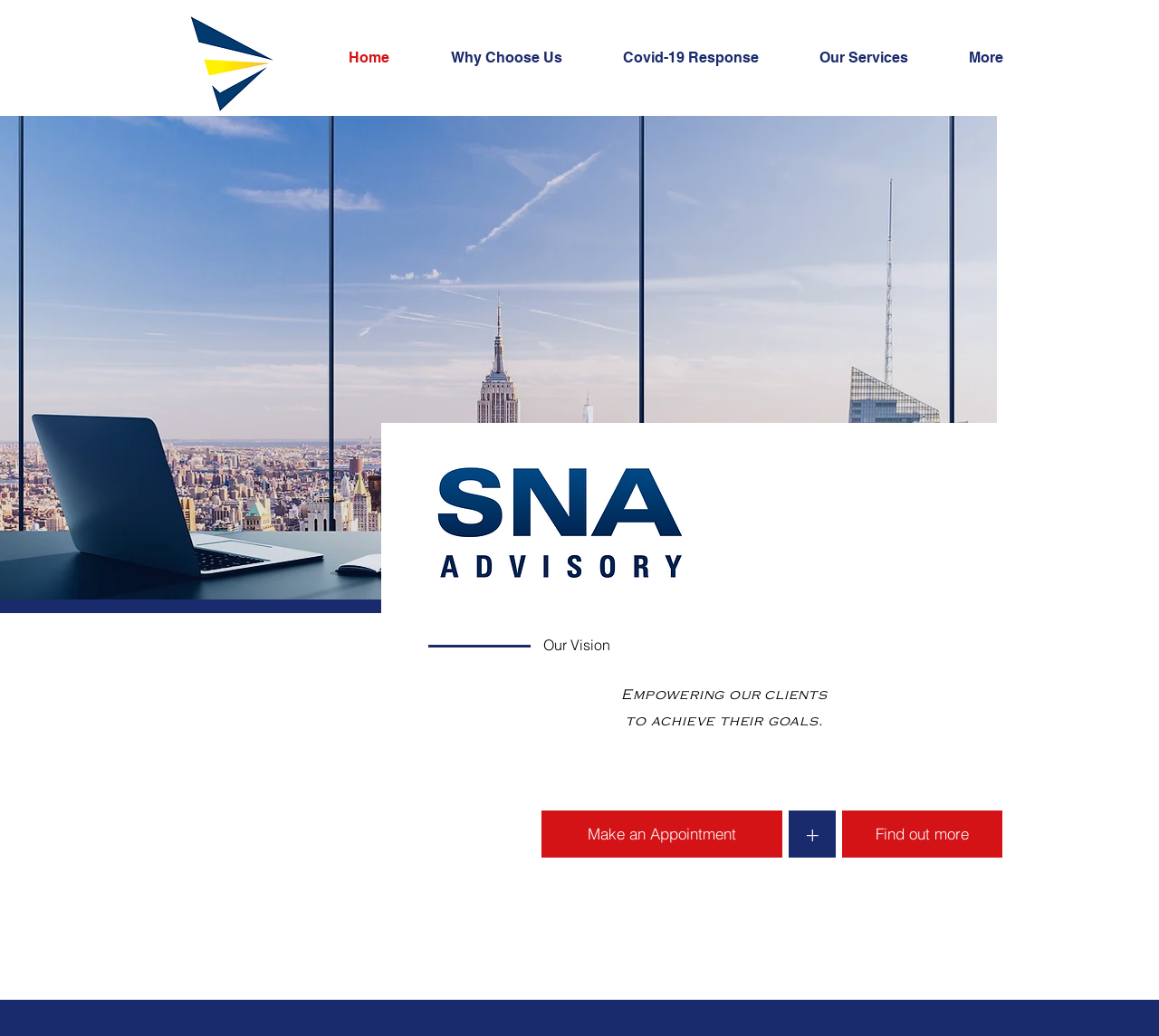Please identify the bounding box coordinates of the clickable region that I should interact with to perform the following instruction: "Make an appointment". The coordinates should be expressed as four float numbers between 0 and 1, i.e., [left, top, right, bottom].

[0.467, 0.782, 0.675, 0.828]